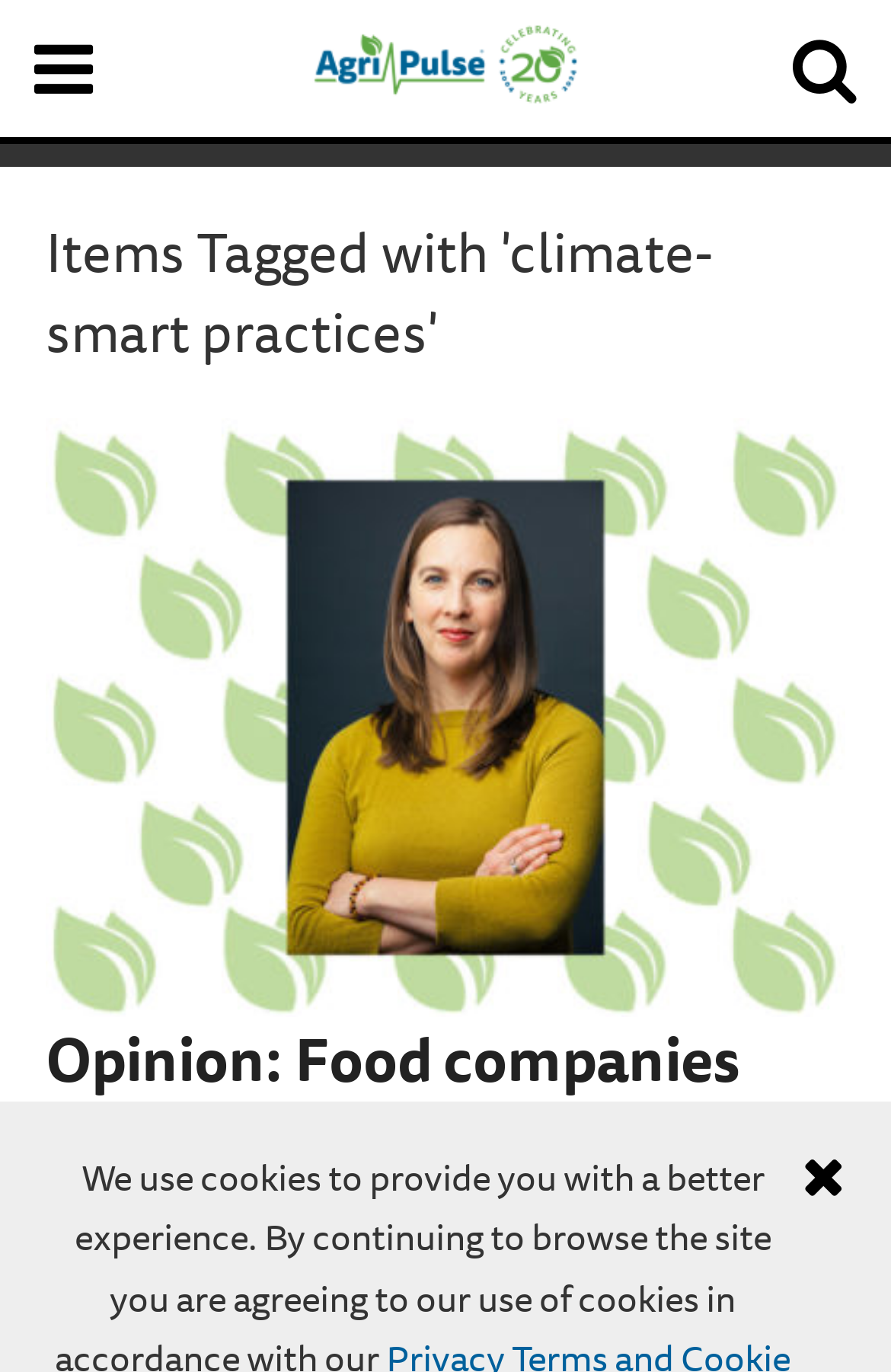From the screenshot, find the bounding box of the UI element matching this description: "alt="Logo"". Supply the bounding box coordinates in the form [left, top, right, bottom], each a float between 0 and 1.

[0.34, 0.013, 0.66, 0.082]